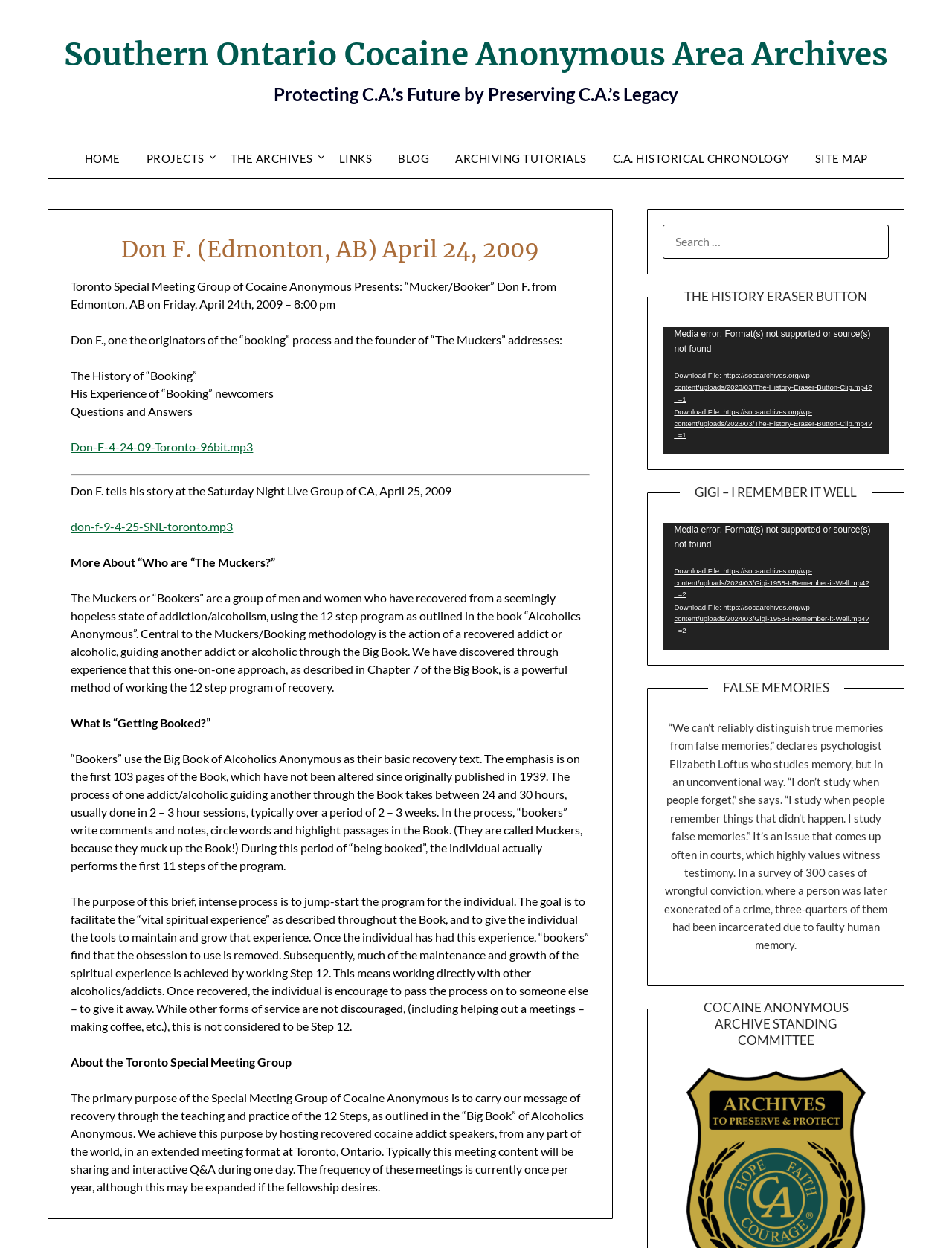Using the element description: "00:00", determine the bounding box coordinates for the specified UI element. The coordinates should be four float numbers between 0 and 1, [left, top, right, bottom].

[0.768, 0.349, 0.837, 0.355]